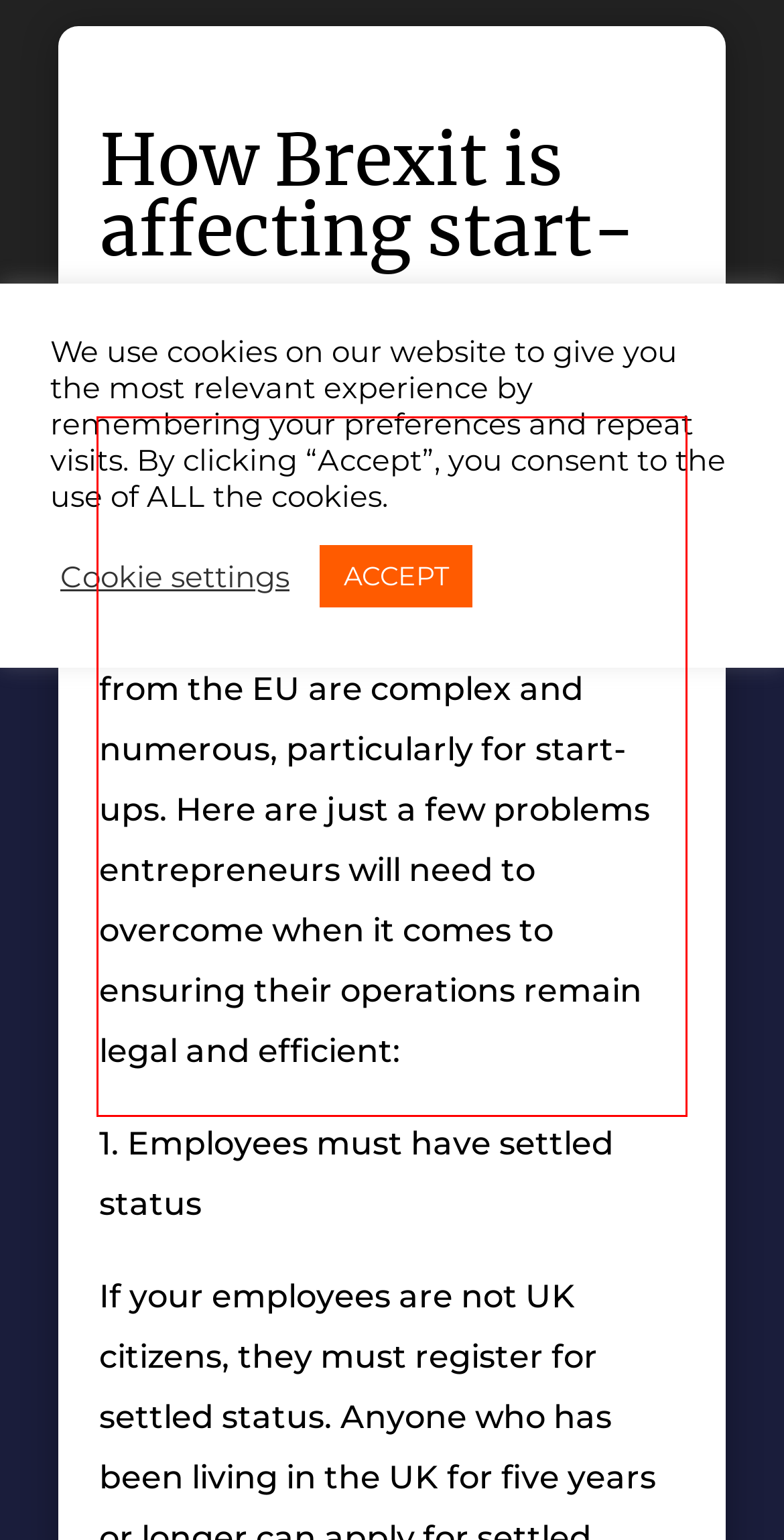Within the screenshot of the webpage, there is a red rectangle. Please recognize and generate the text content inside this red bounding box.

As business owners will be well aware, the impact Brexit is having on British firms is huge. The legal issues brought about by our exit from the EU are complex and numerous, particularly for start-ups. Here are just a few problems entrepreneurs will need to overcome when it comes to ensuring their operations remain legal and efficient: